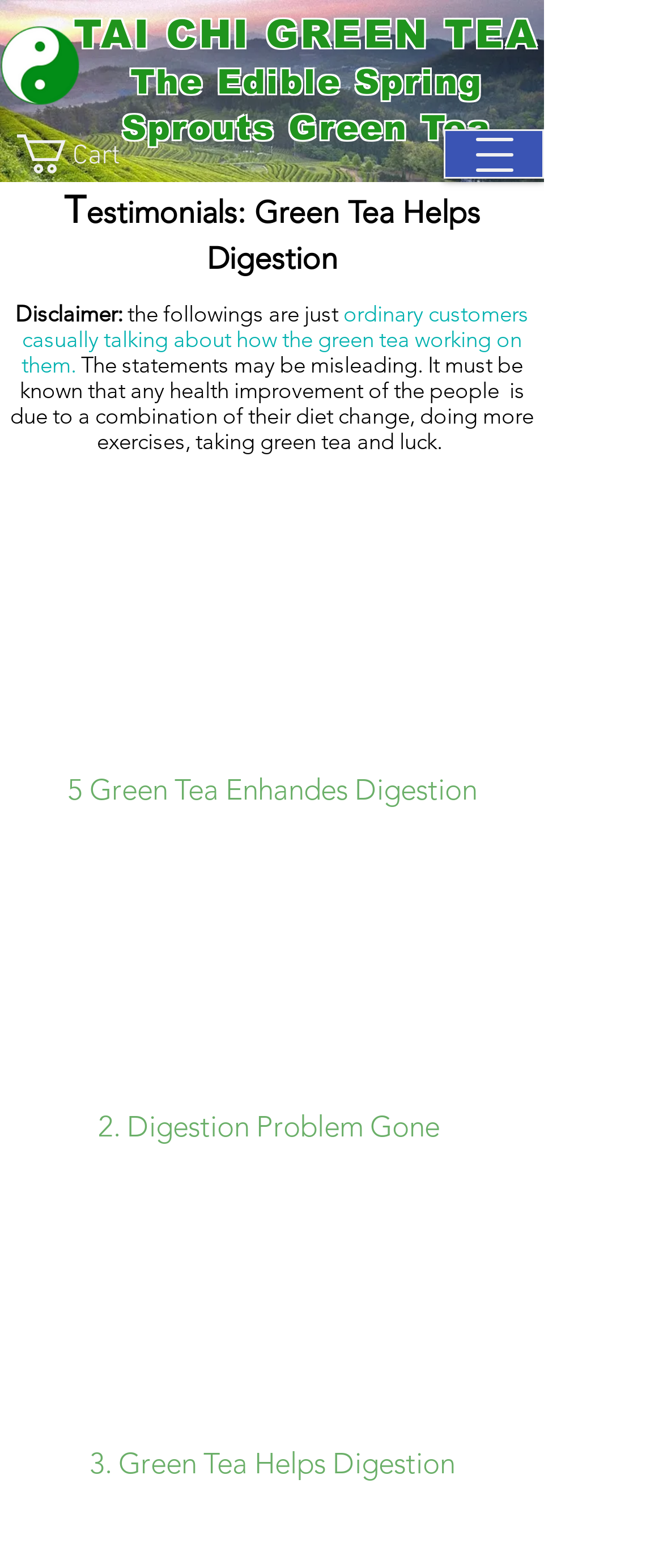Determine the main headline from the webpage and extract its text.

TAI CHI GREEN TEA
The Edible Spring Sprouts Green Tea